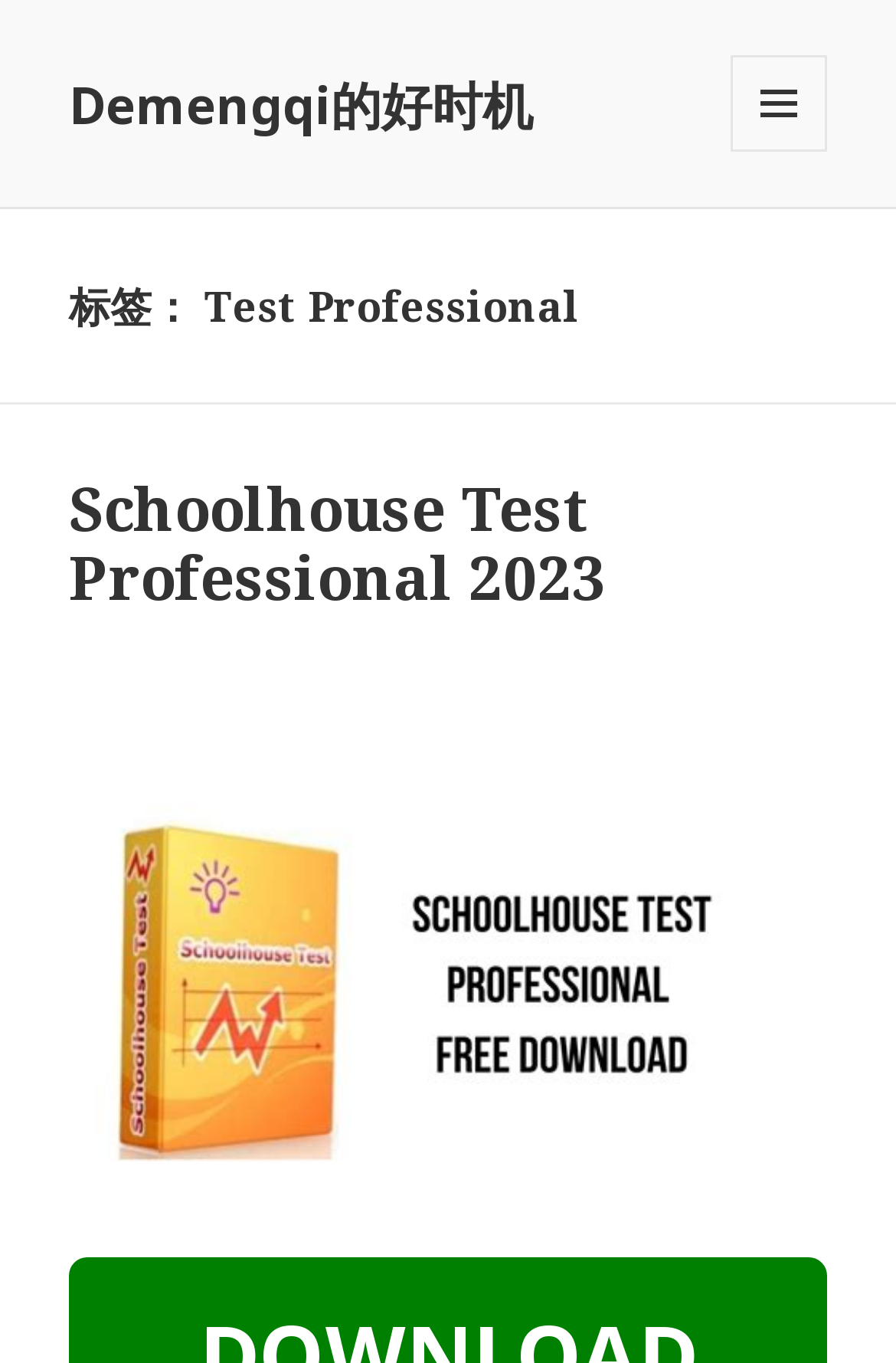Please find the bounding box for the UI component described as follows: "Demengqi的好时机".

[0.077, 0.051, 0.595, 0.101]